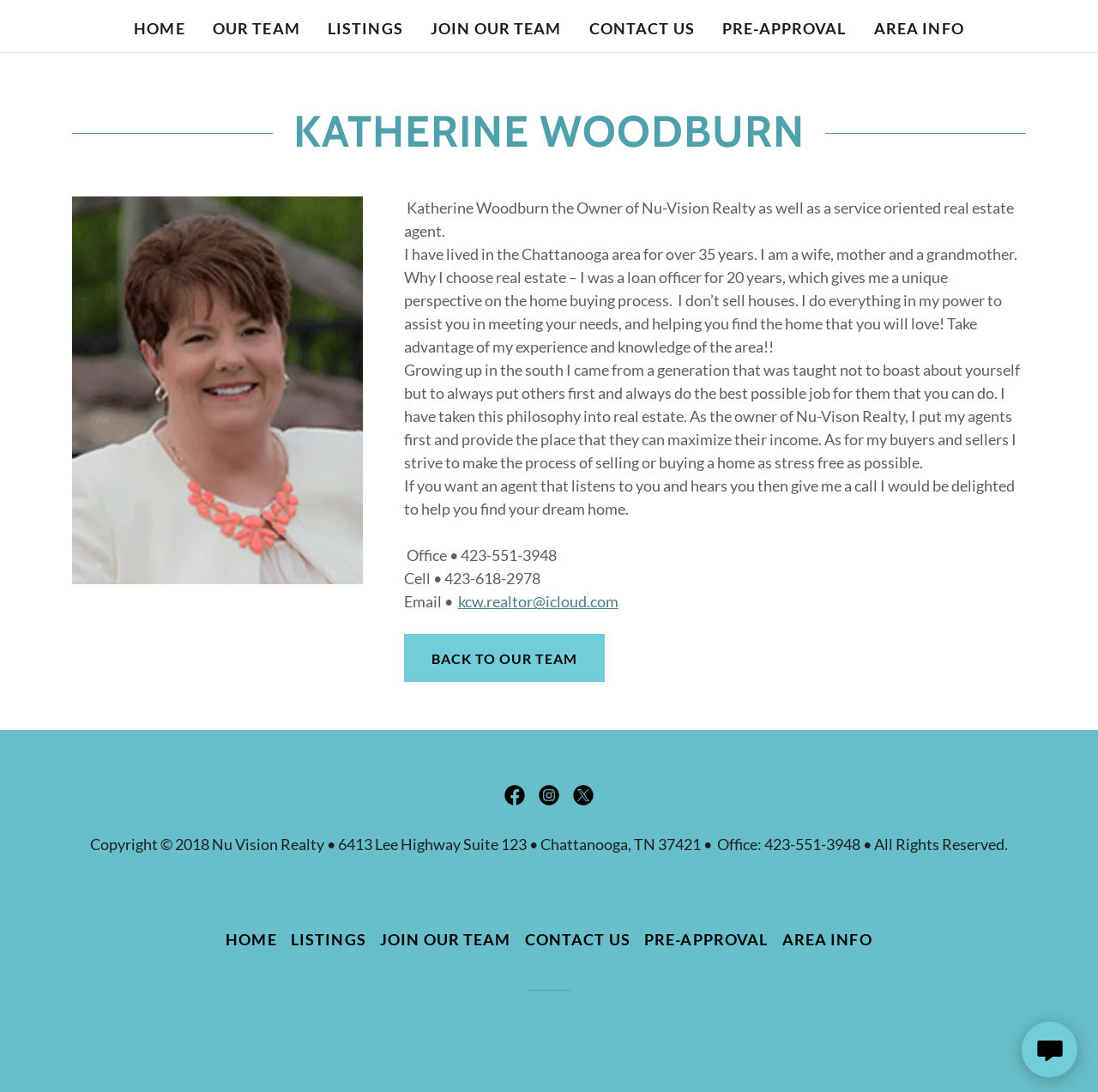Determine the bounding box coordinates for the area you should click to complete the following instruction: "View listings".

[0.294, 0.012, 0.372, 0.04]